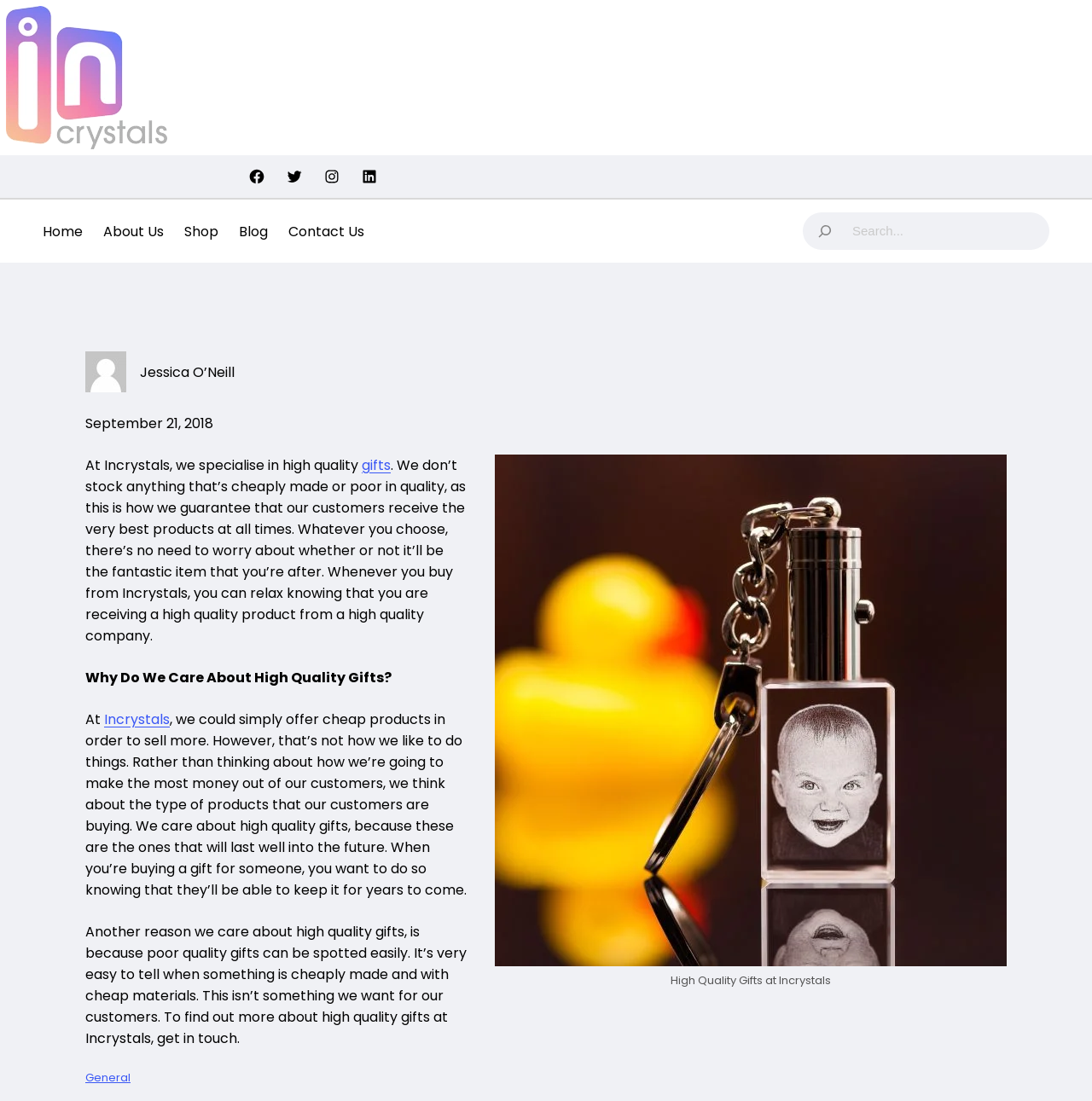Please determine the bounding box coordinates of the section I need to click to accomplish this instruction: "Visit Incrystals' Facebook page".

[0.228, 0.153, 0.243, 0.168]